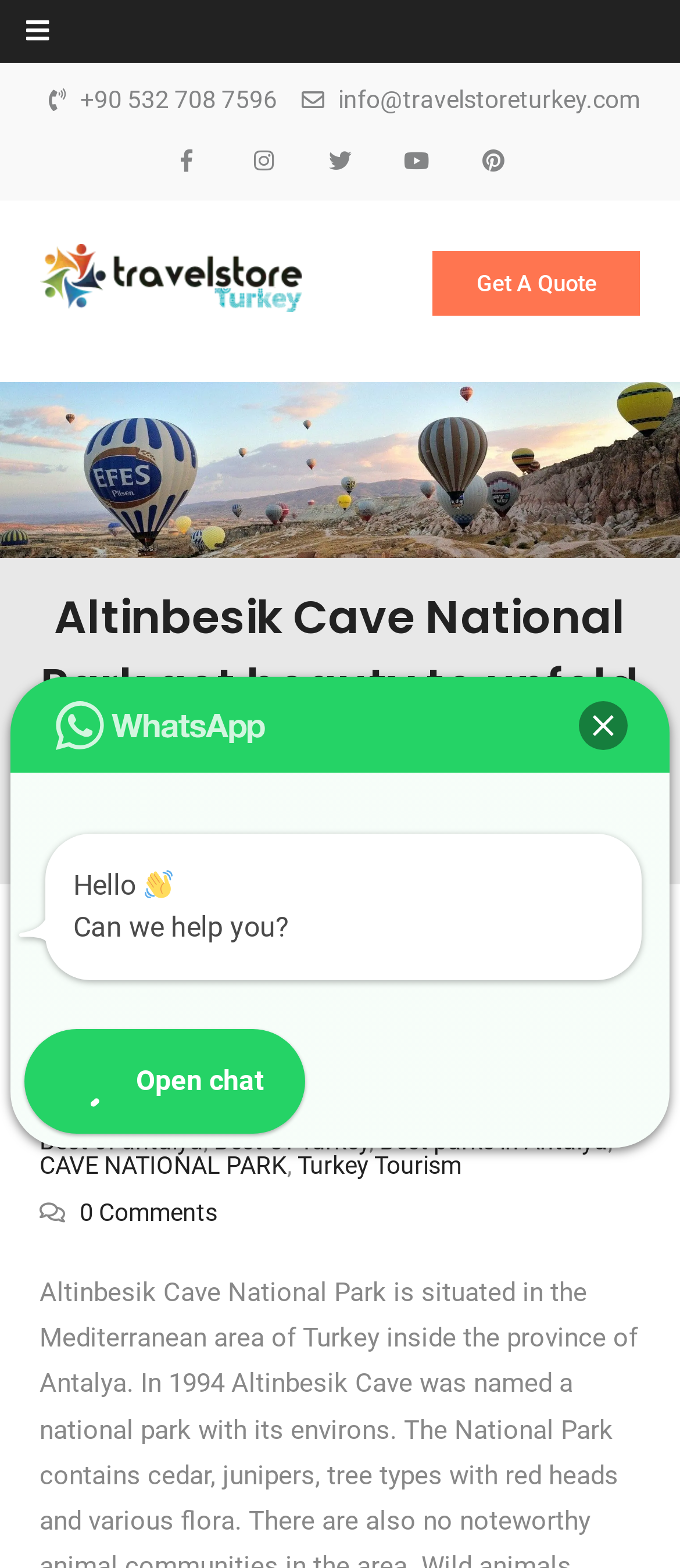Find the bounding box coordinates of the element's region that should be clicked in order to follow the given instruction: "Email info@travelstoreturkey.com". The coordinates should consist of four float numbers between 0 and 1, i.e., [left, top, right, bottom].

[0.497, 0.058, 0.941, 0.071]